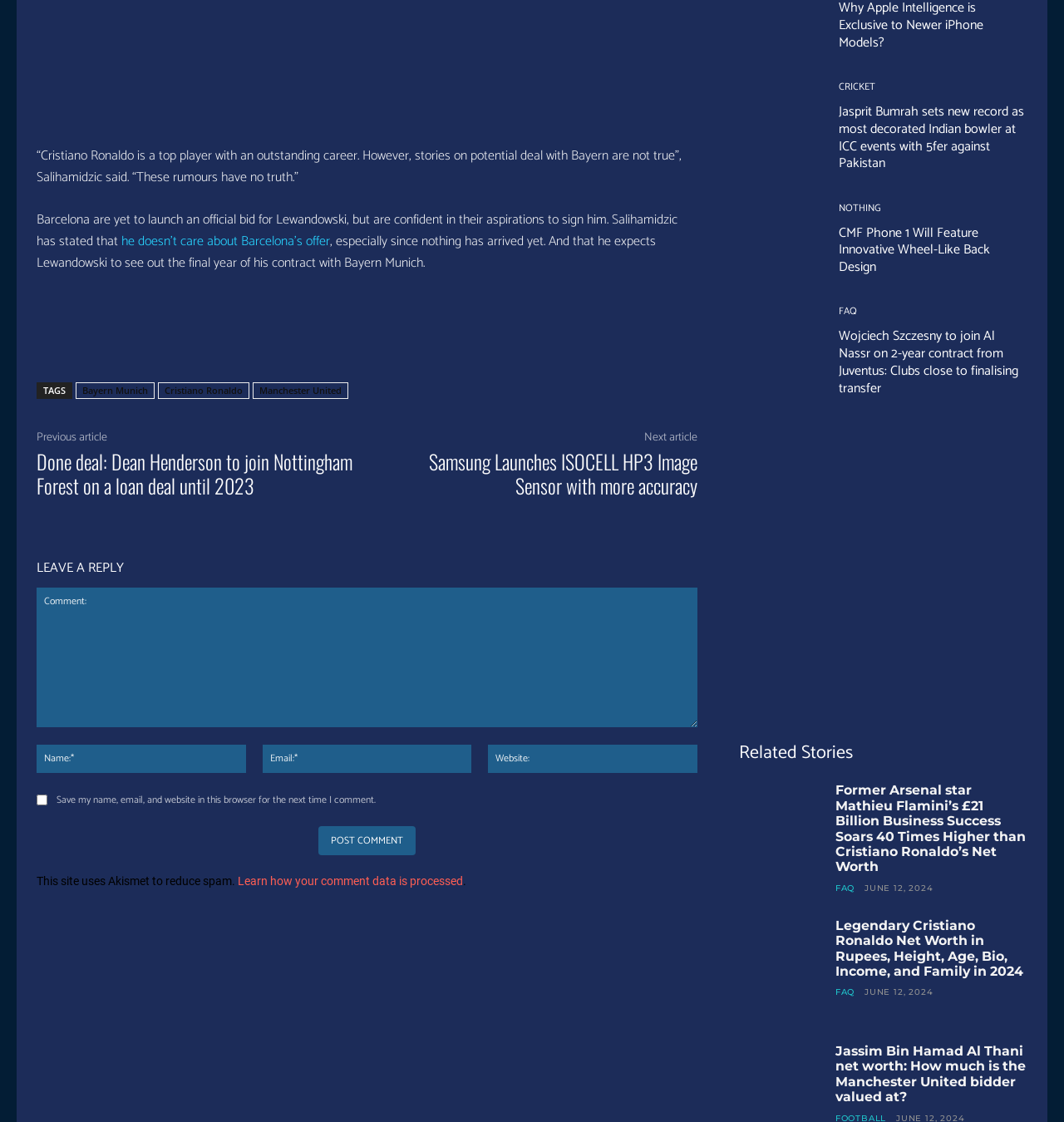What is the category of the article mentioned in the second link?
Please use the image to provide an in-depth answer to the question.

The second link on the webpage is 'Jasprit Bumrah sets new record as most decorated Indian bowler at ICC events with 5fer against Pakistan'. This article is categorized under CRICKET.